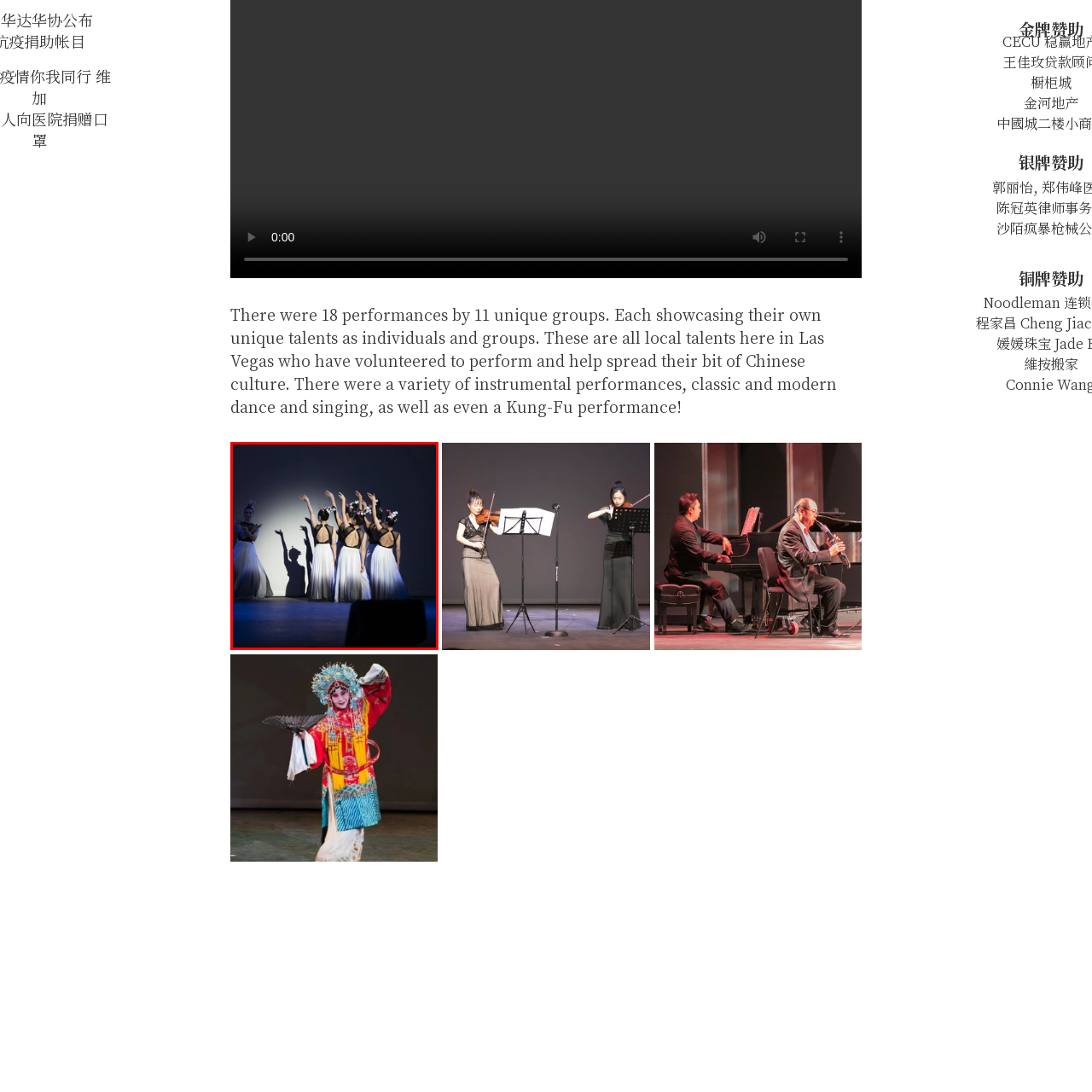How many dancers form a semi-circle? Study the image bordered by the red bounding box and answer briefly using a single word or a phrase.

Multiple